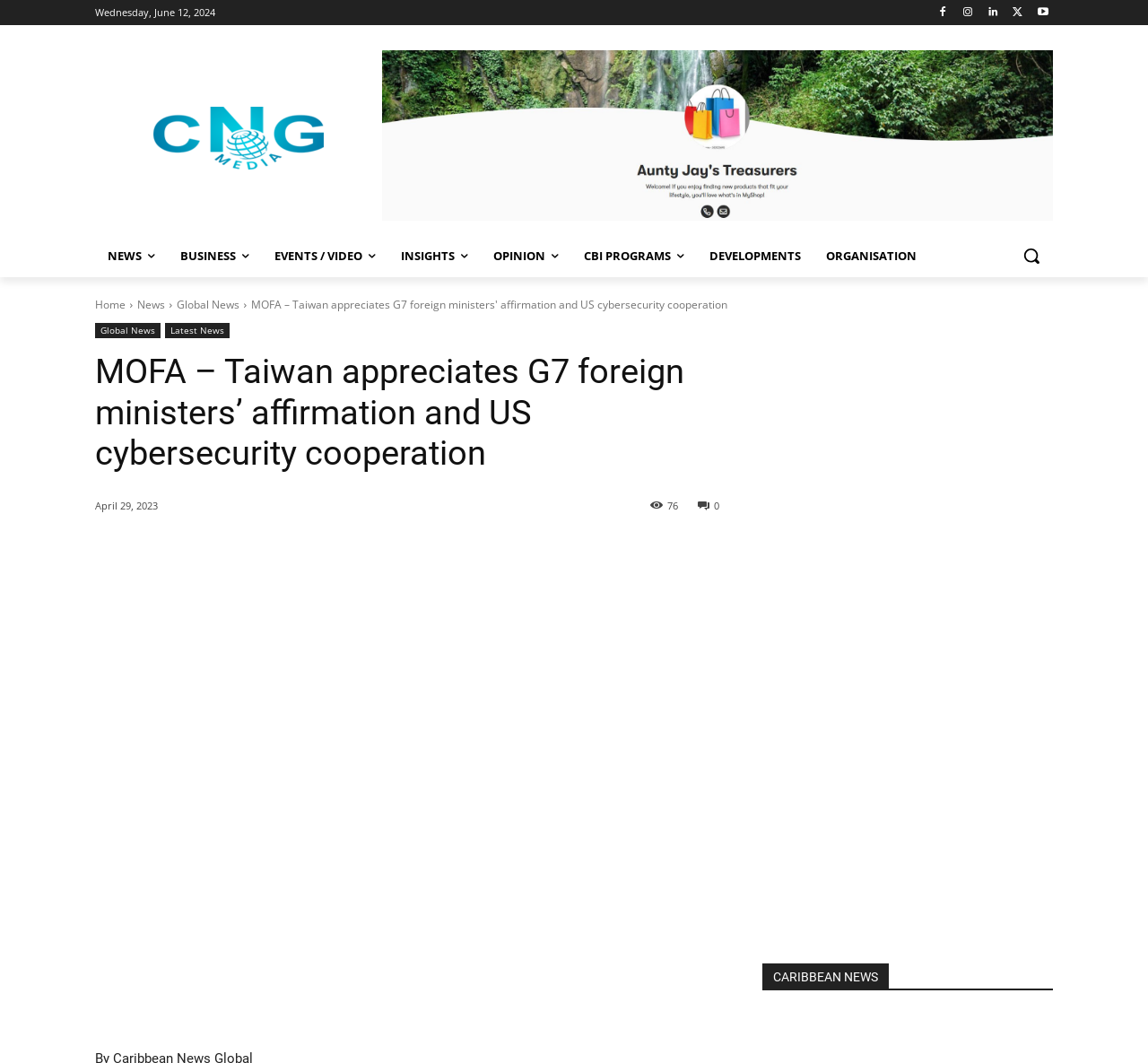Please specify the bounding box coordinates of the area that should be clicked to accomplish the following instruction: "Search for something". The coordinates should consist of four float numbers between 0 and 1, i.e., [left, top, right, bottom].

[0.88, 0.22, 0.917, 0.261]